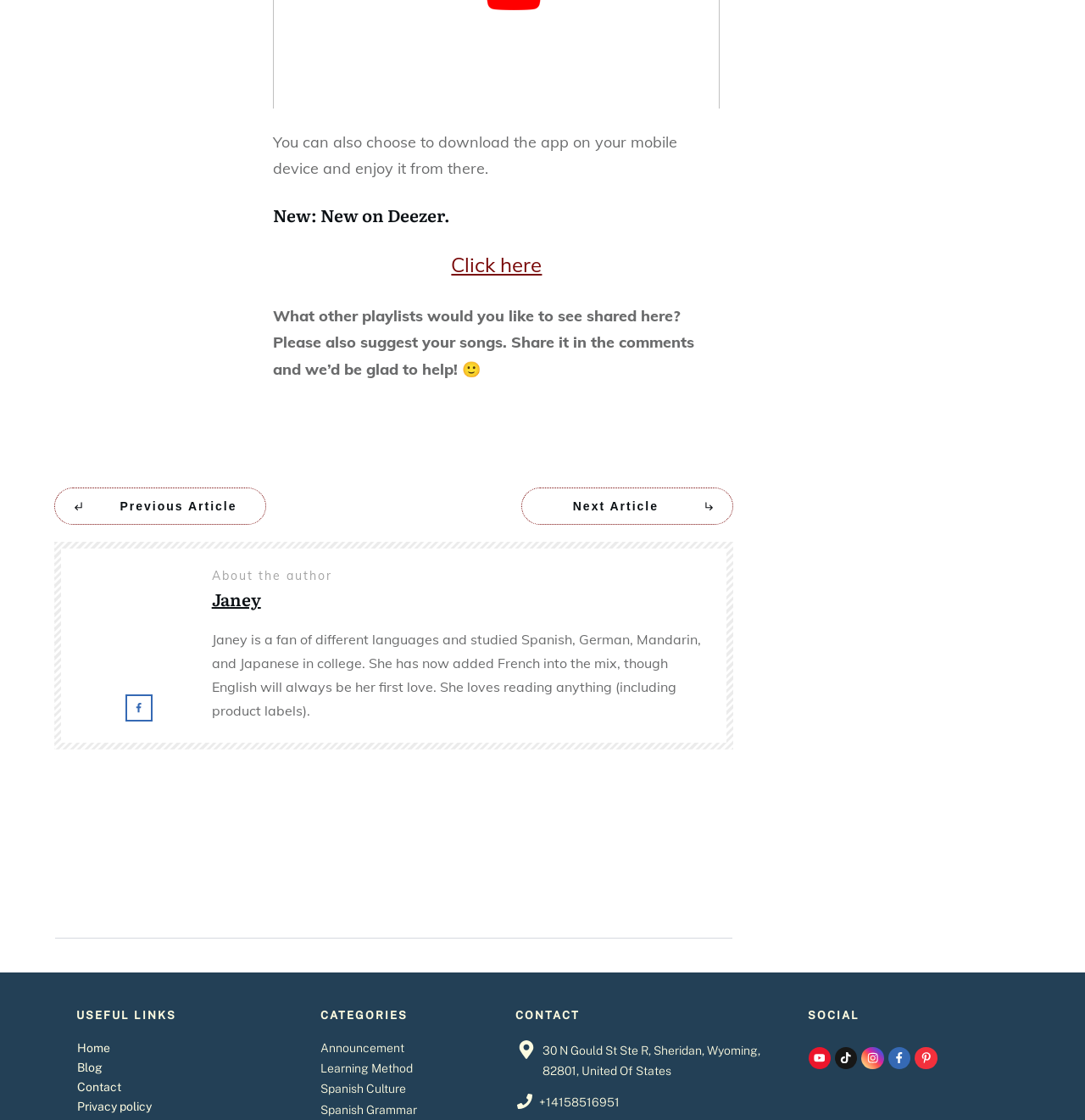Extract the bounding box coordinates for the HTML element that matches this description: "Privacy policy". The coordinates should be four float numbers between 0 and 1, i.e., [left, top, right, bottom].

[0.071, 0.845, 0.14, 0.857]